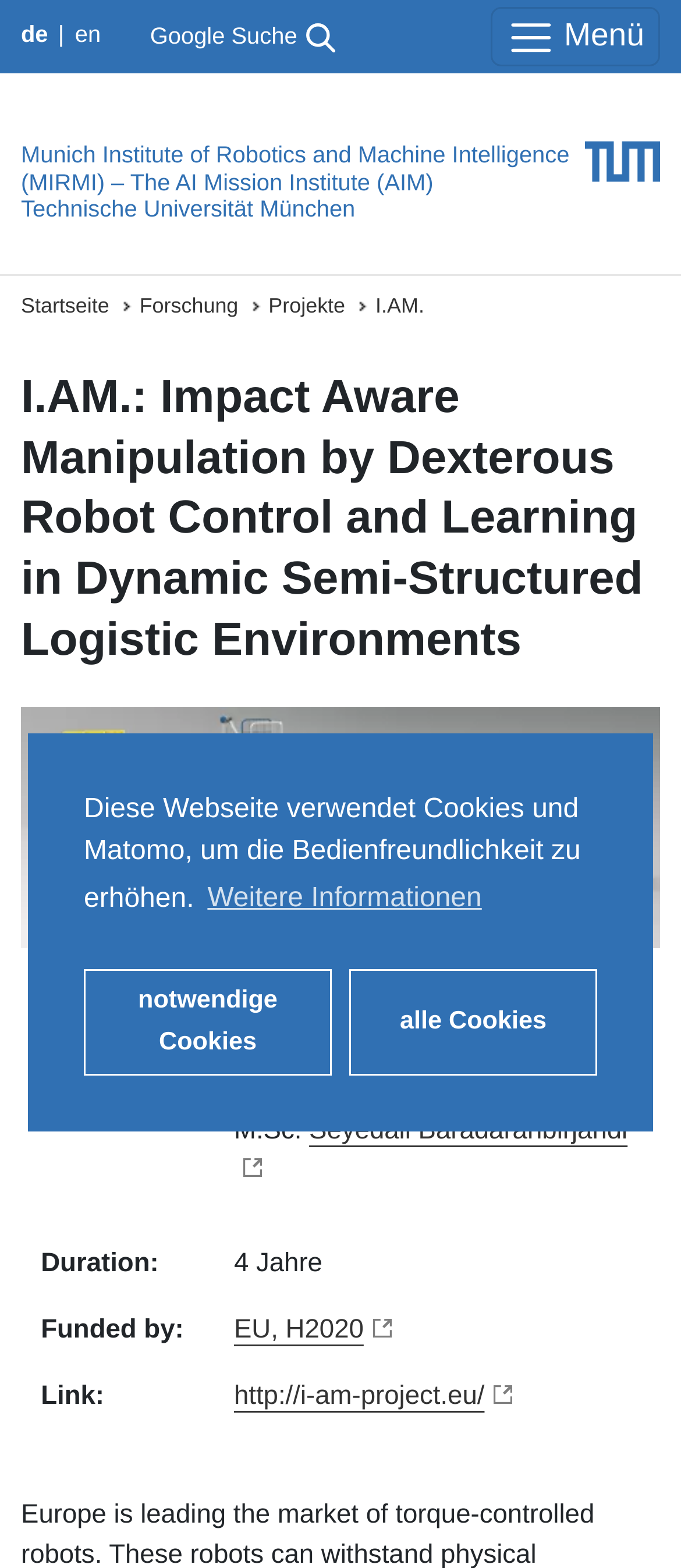Identify and provide the text content of the webpage's primary headline.

I.AM.: Impact Aware Manipulation by Dexterous Robot Control and Learning in Dynamic Semi-Structured Logistic Environments